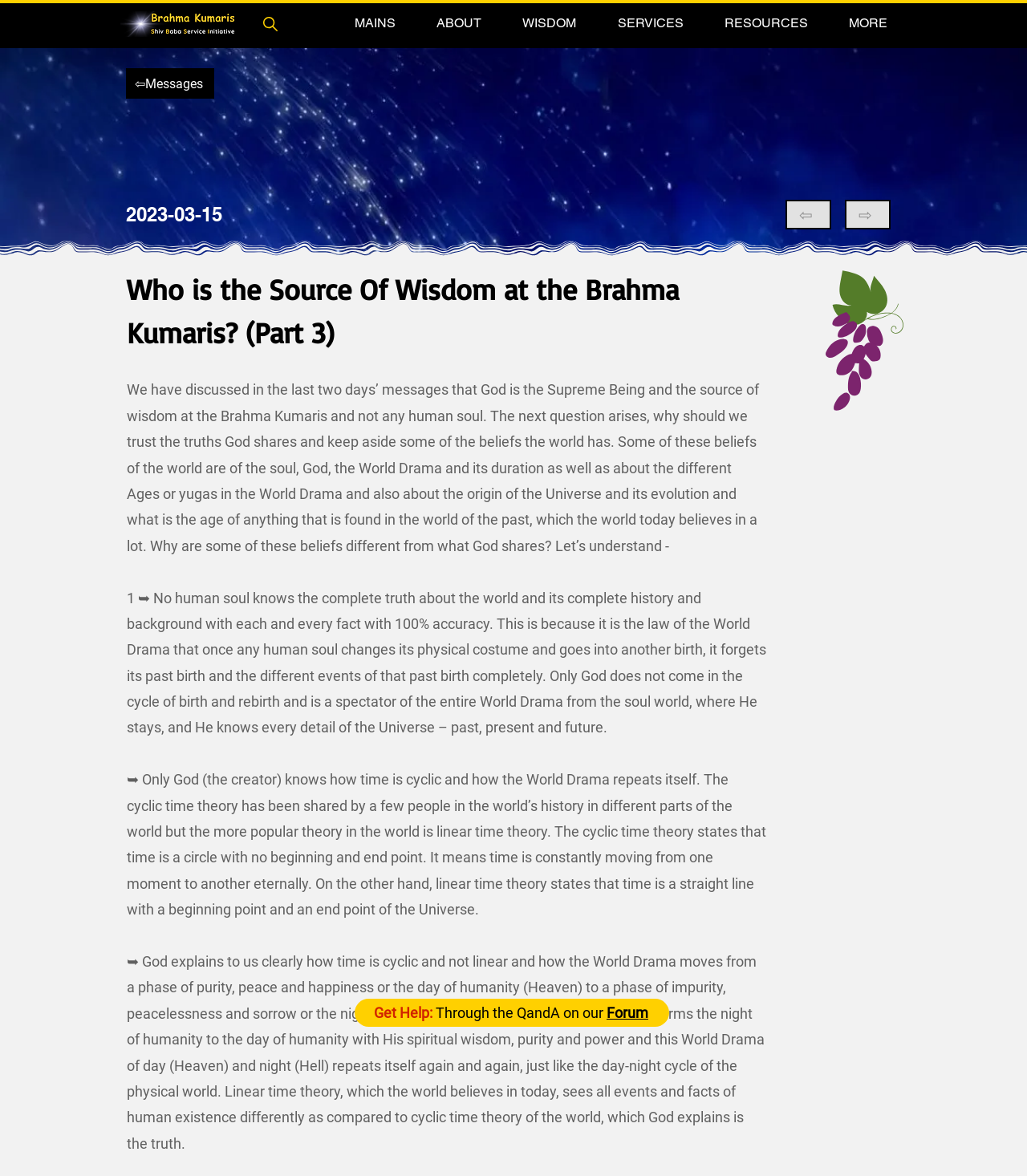What is the topic of the daily thought?
Using the information presented in the image, please offer a detailed response to the question.

The topic of the daily thought can be inferred from the heading 'Who is the Source Of Wisdom at the Brahma Kumaris? (Part 3)' which is displayed prominently on the webpage.